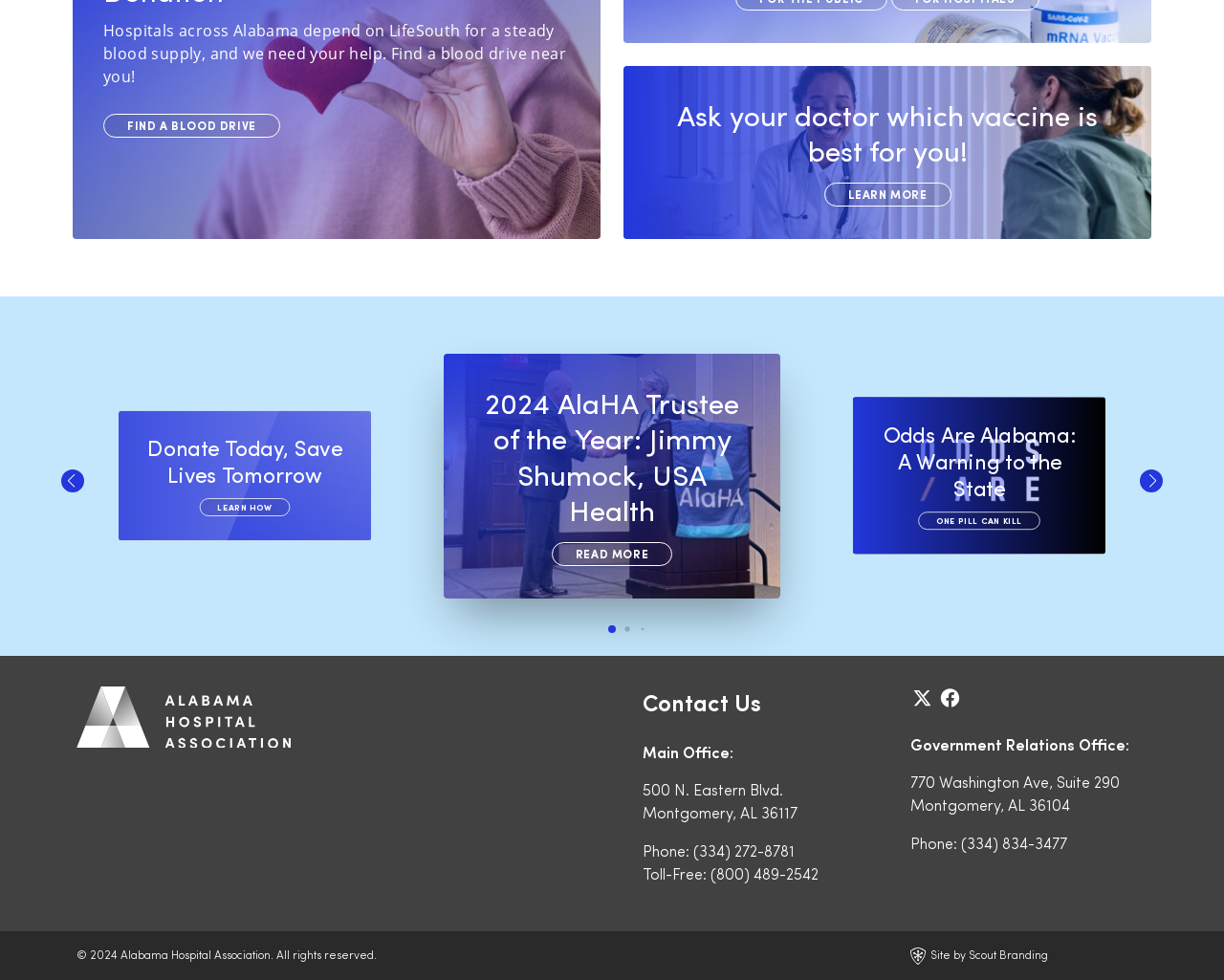Please determine the bounding box coordinates for the UI element described as: "title="Facebook"".

[0.766, 0.701, 0.786, 0.721]